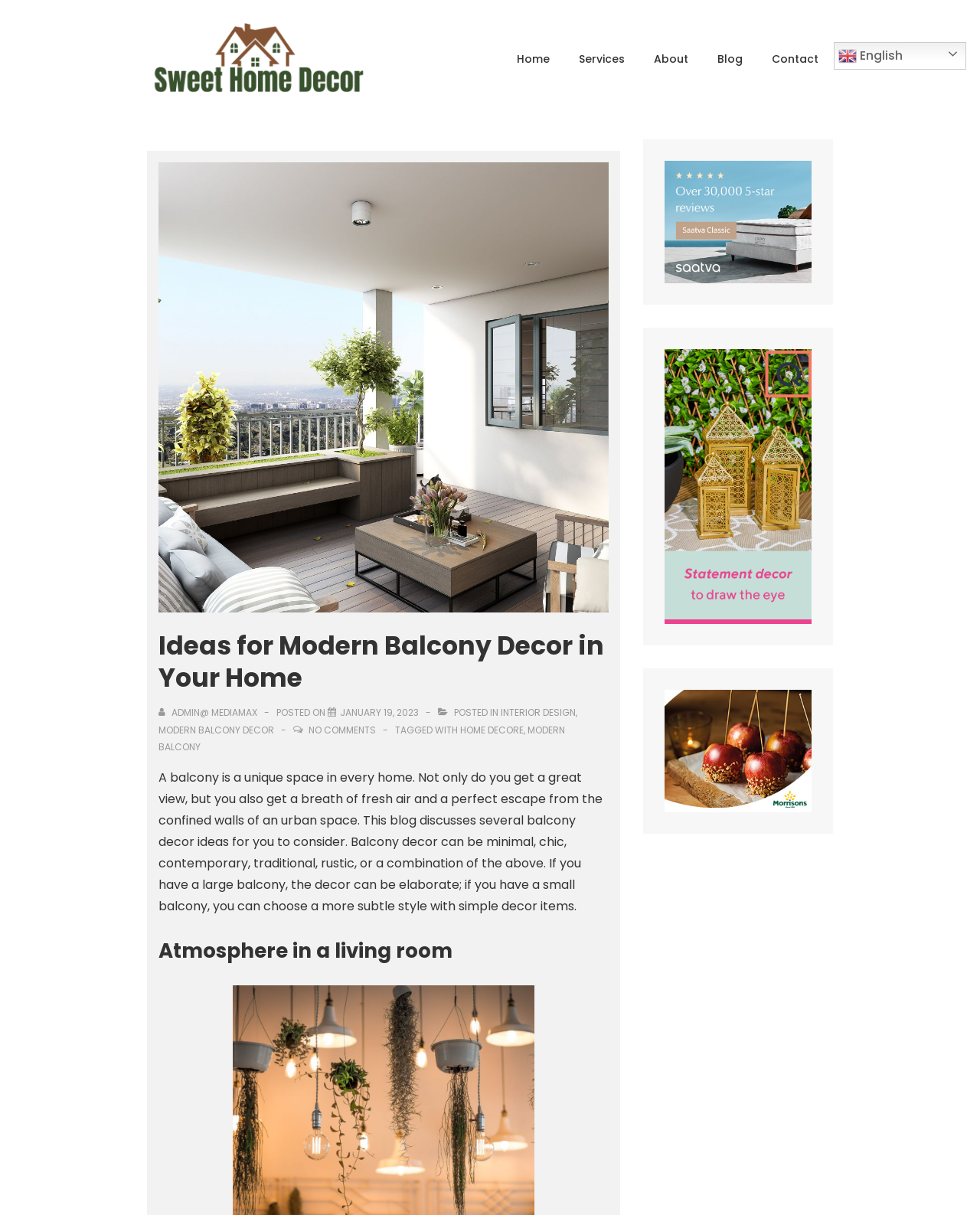Return the bounding box coordinates of the UI element that corresponds to this description: "Modern Balcony Decor". The coordinates must be given as four float numbers in the range of 0 and 1, [left, top, right, bottom].

[0.161, 0.595, 0.279, 0.606]